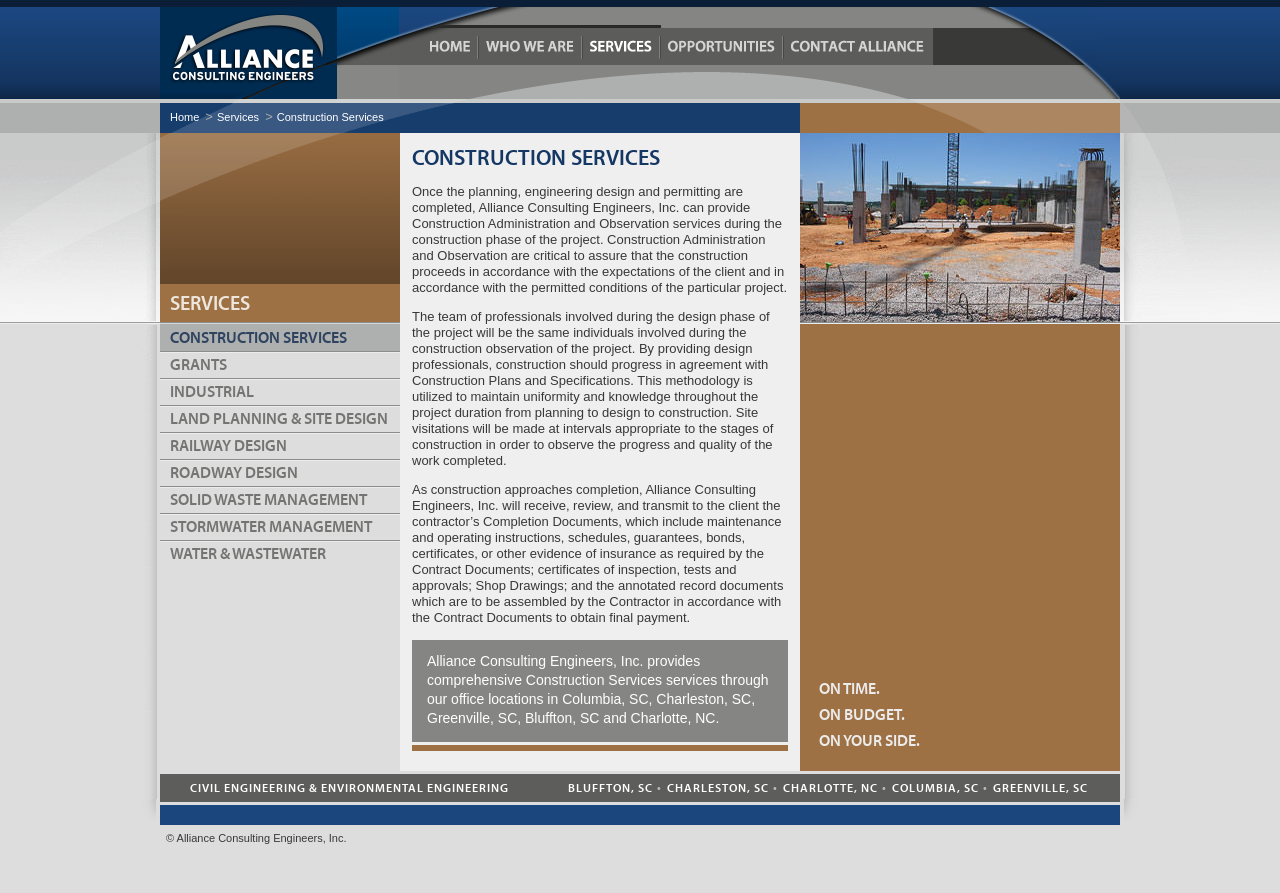Please look at the image and answer the question with a detailed explanation: How many office locations does Alliance Consulting Engineers have?

According to the webpage, Alliance Consulting Engineers has office locations in Columbia, SC, Charleston, SC, Greenville, SC, Bluffton, SC, and Charlotte, NC, which totals 5 locations.